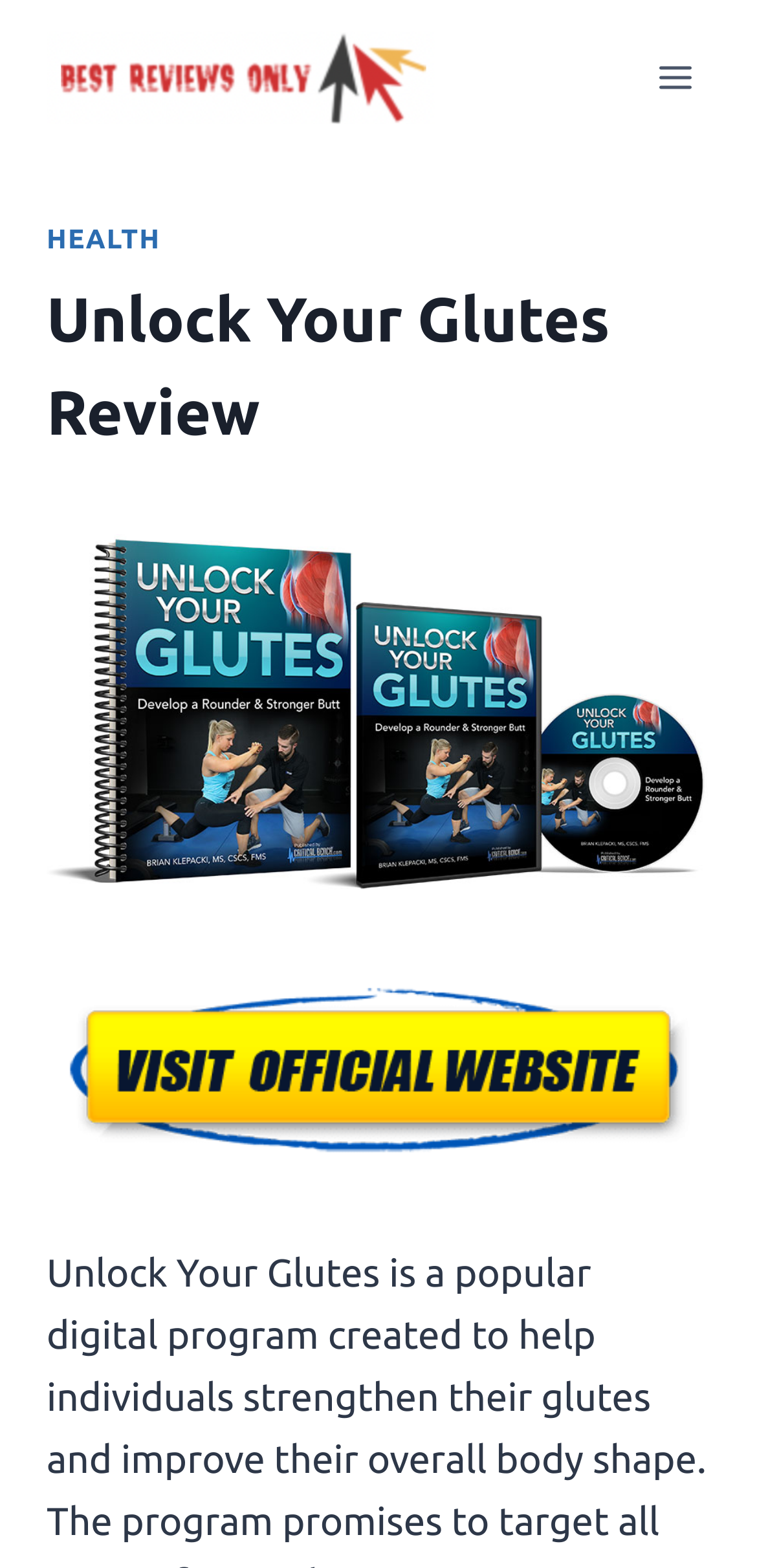Extract the bounding box for the UI element that matches this description: "alt="visit-official-website"".

[0.062, 0.612, 0.938, 0.753]